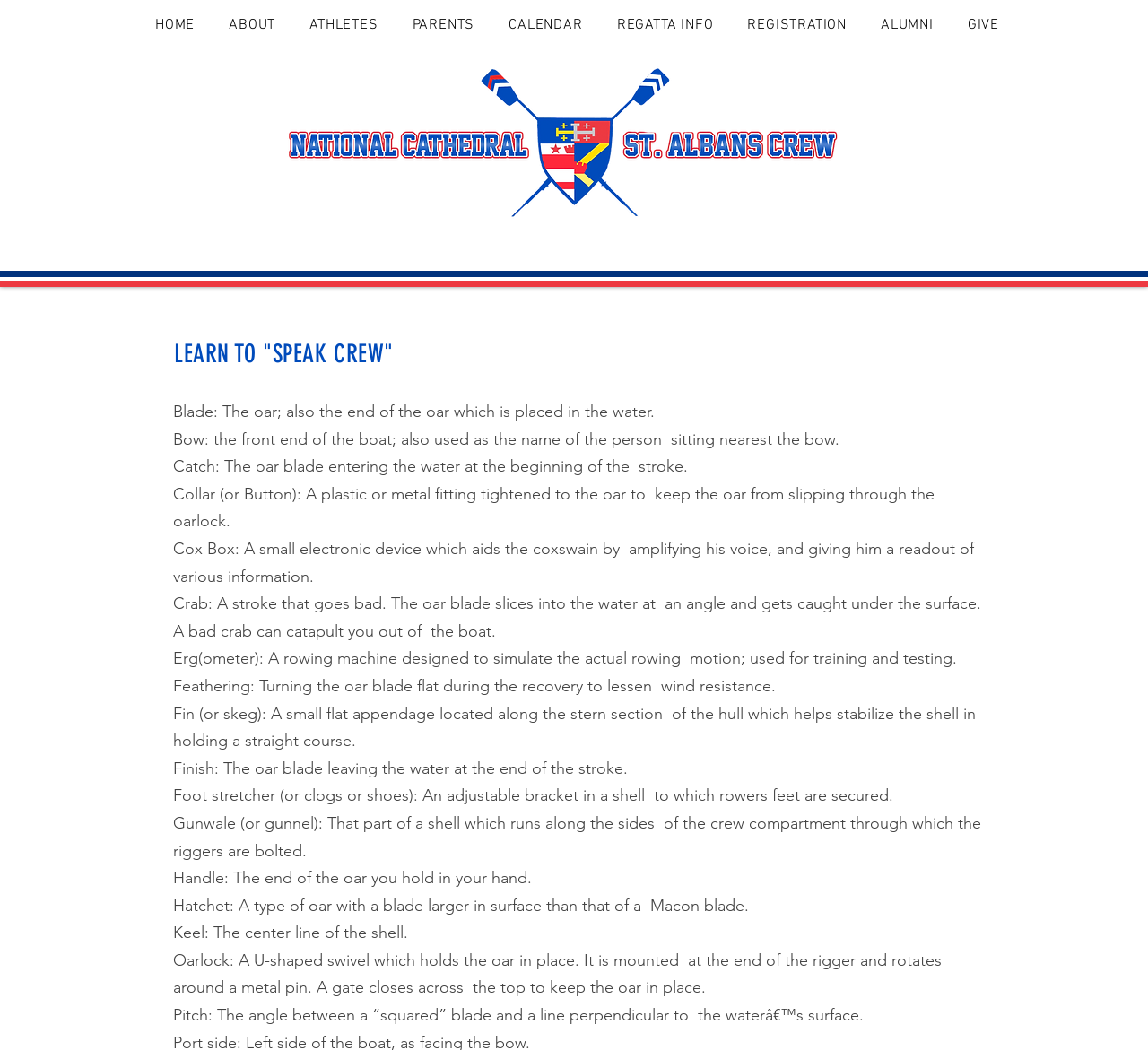What is the term for the oar blade entering the water?
Observe the image and answer the question with a one-word or short phrase response.

Catch